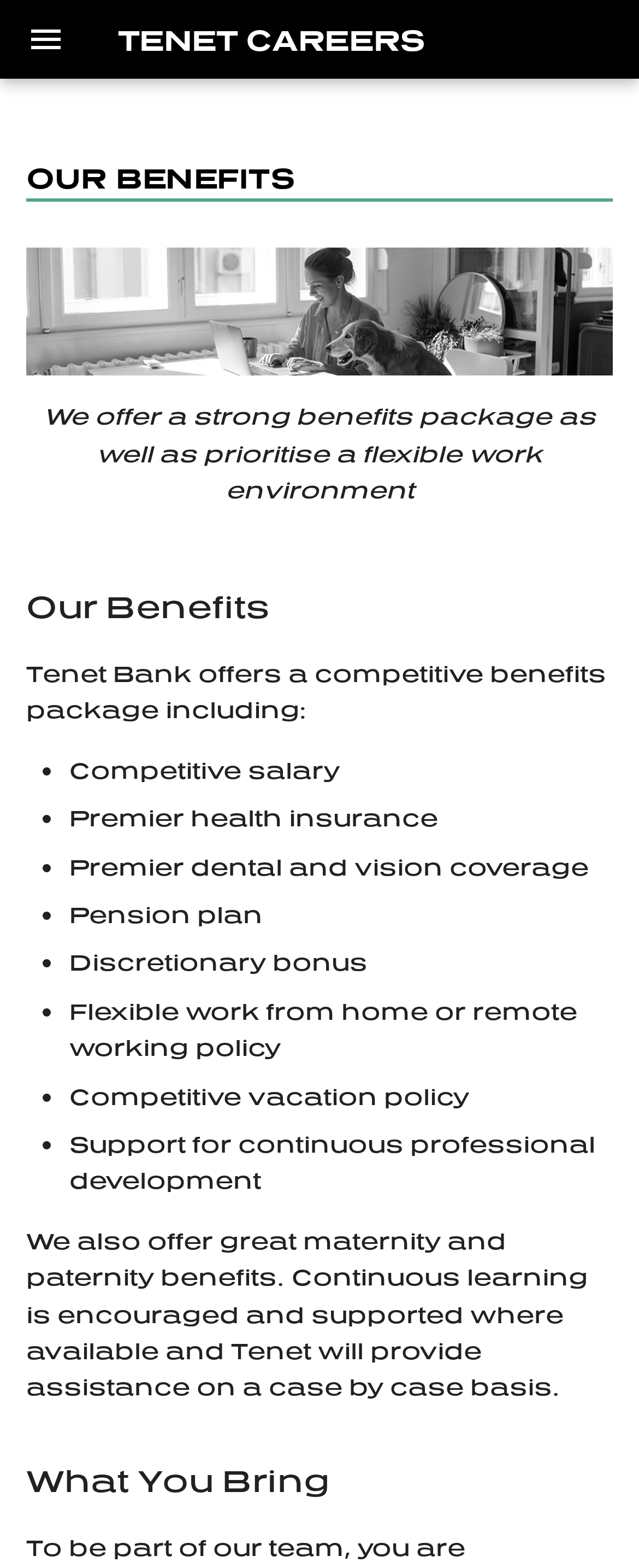Provide a thorough summary of the webpage.

The webpage is about Tenet Careers, specifically highlighting the benefits of working at Tenet. At the top, there is a navigation header with a logo image and the title "TENET CAREERS" and "OUR BENEFITS". Below the header, there is a link to "Skip to content" and a navigation menu with links to "Open Opportunities", "Backend.NET Developer", "Business Analyst", and other job positions.

On the left side, there is a table of contents with links to "Our Benefits" and "What You Bring". The main content area is divided into two sections: "Our Benefits" and "What You Bring". The "Our Benefits" section has a heading and a figure with an image and a caption describing the benefits package offered by Tenet. Below the figure, there is a list of benefits, including competitive salary, premier health insurance, pension plan, and flexible work from home policy.

The "What You Bring" section has a heading and a paragraph of text describing the importance of continuous learning and professional development. At the bottom of the page, there is a "Back to top" button with an image.

Throughout the page, there are several links and navigation elements, making it easy to navigate and find specific information about Tenet Careers and benefits.